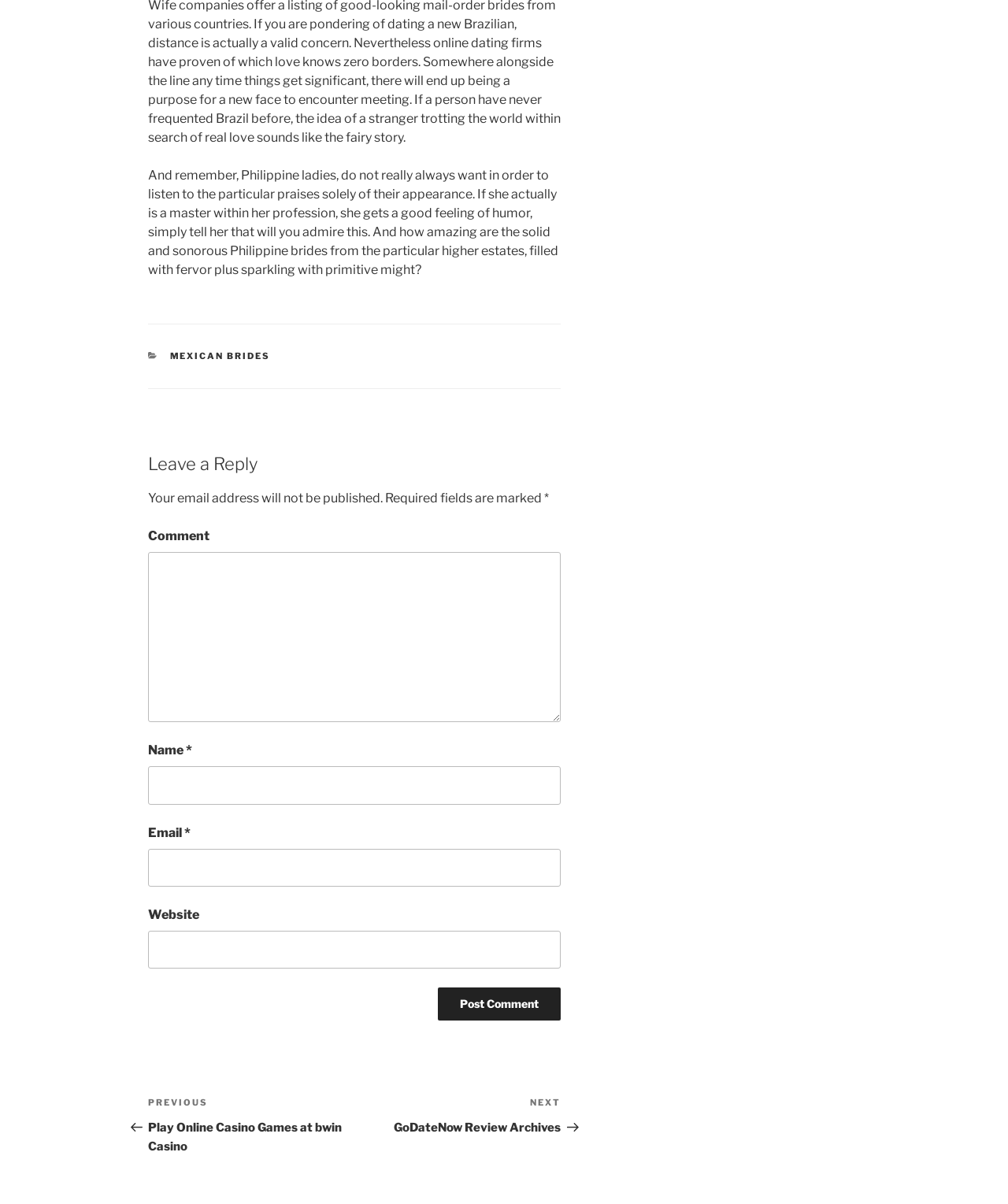Find the bounding box coordinates for the area you need to click to carry out the instruction: "Enter your name in the 'Name' field". The coordinates should be four float numbers between 0 and 1, indicated as [left, top, right, bottom].

[0.147, 0.637, 0.556, 0.668]